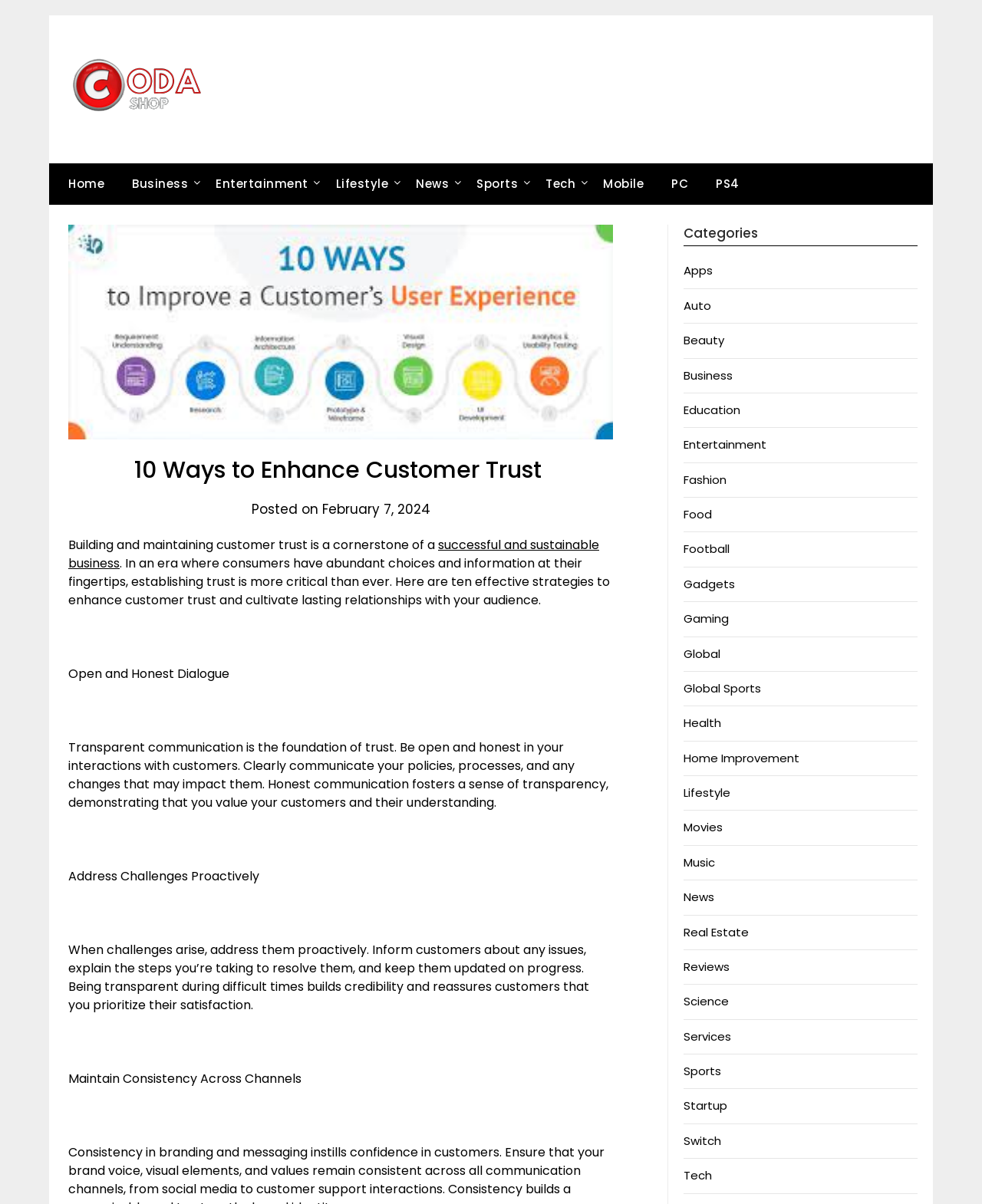Provide a brief response in the form of a single word or phrase:
How many categories are listed on this webpage?

30